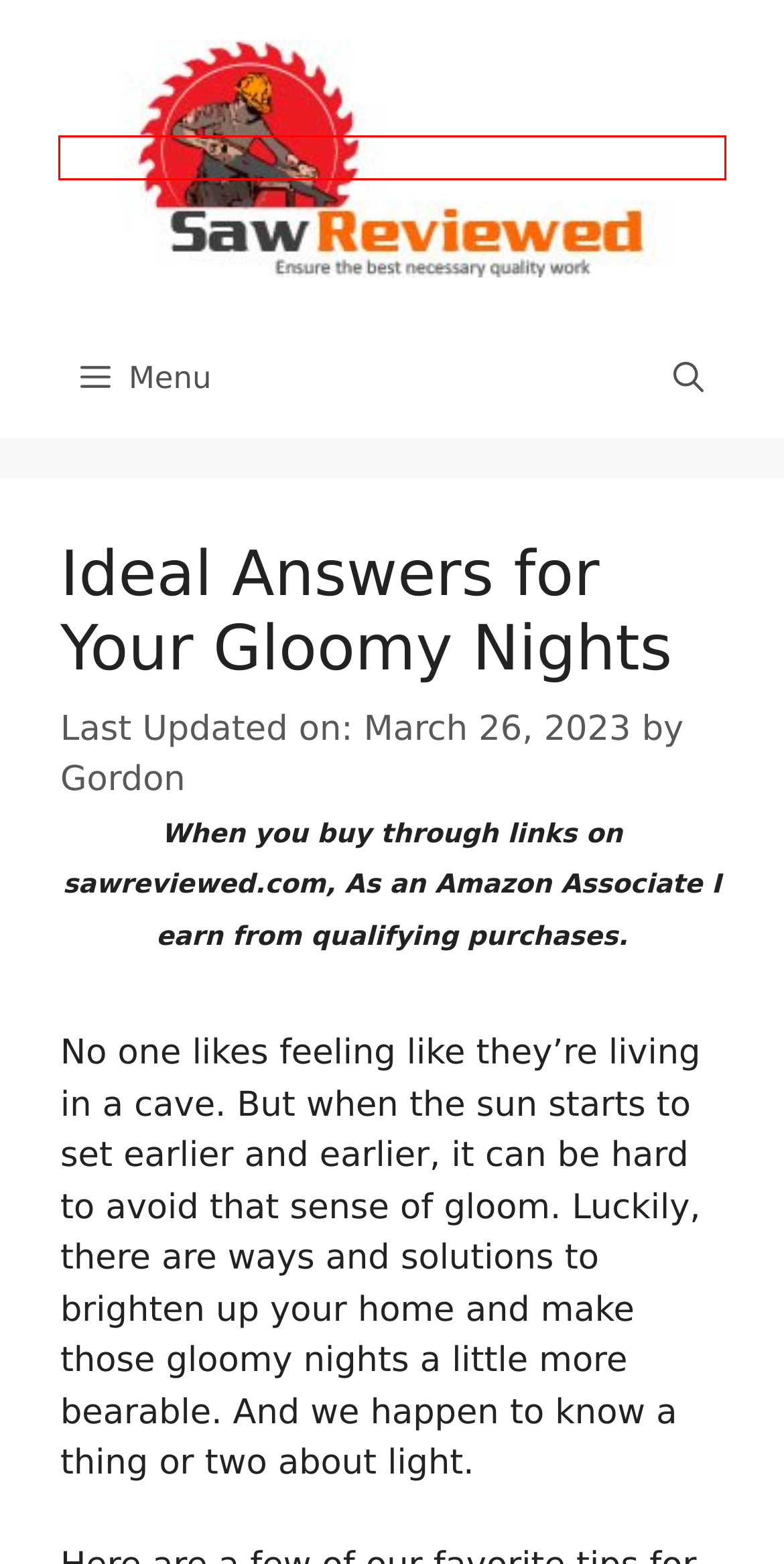Given a screenshot of a webpage with a red bounding box highlighting a UI element, choose the description that best corresponds to the new webpage after clicking the element within the red bounding box. Here are your options:
A. Residential Attic Insulation – How to Retrofit Your Home in (Omaha)
B. Saw Reviewed - Biggest Review Collection of Power Tool
C. A Guide on the Best Drum Sander for Your Needs
D. Affiliate Discalimer
E. About Us
F. Top 7 Best Air Reciprocating Saw of 2023 Reviews
G. Contact
H. Sawing Through the Noise: Finding the Quietest Saws on the Market

B